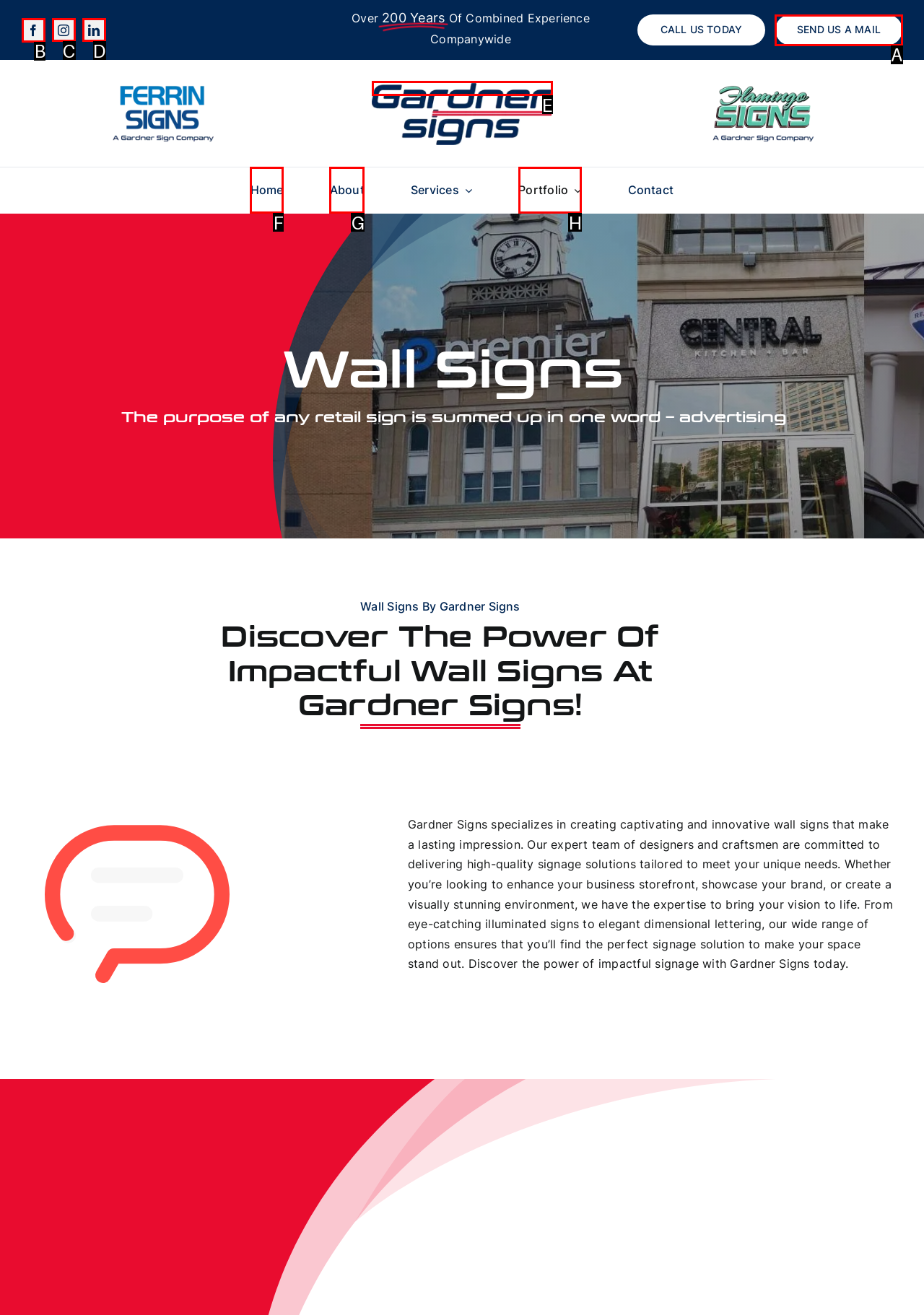To complete the task: Click the Facebook link, which option should I click? Answer with the appropriate letter from the provided choices.

B